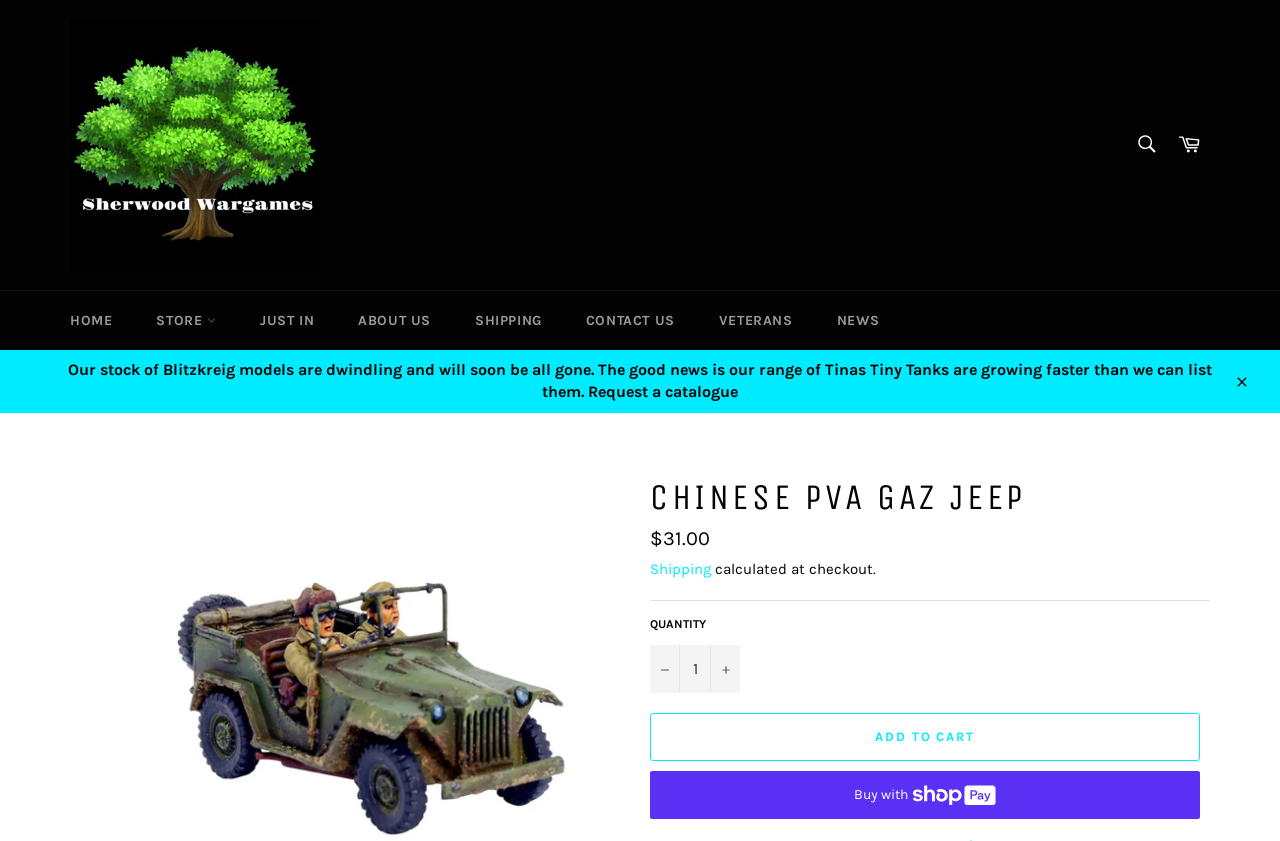Identify the bounding box coordinates of the element that should be clicked to fulfill this task: "View shipping details". The coordinates should be provided as four float numbers between 0 and 1, i.e., [left, top, right, bottom].

[0.508, 0.666, 0.555, 0.687]